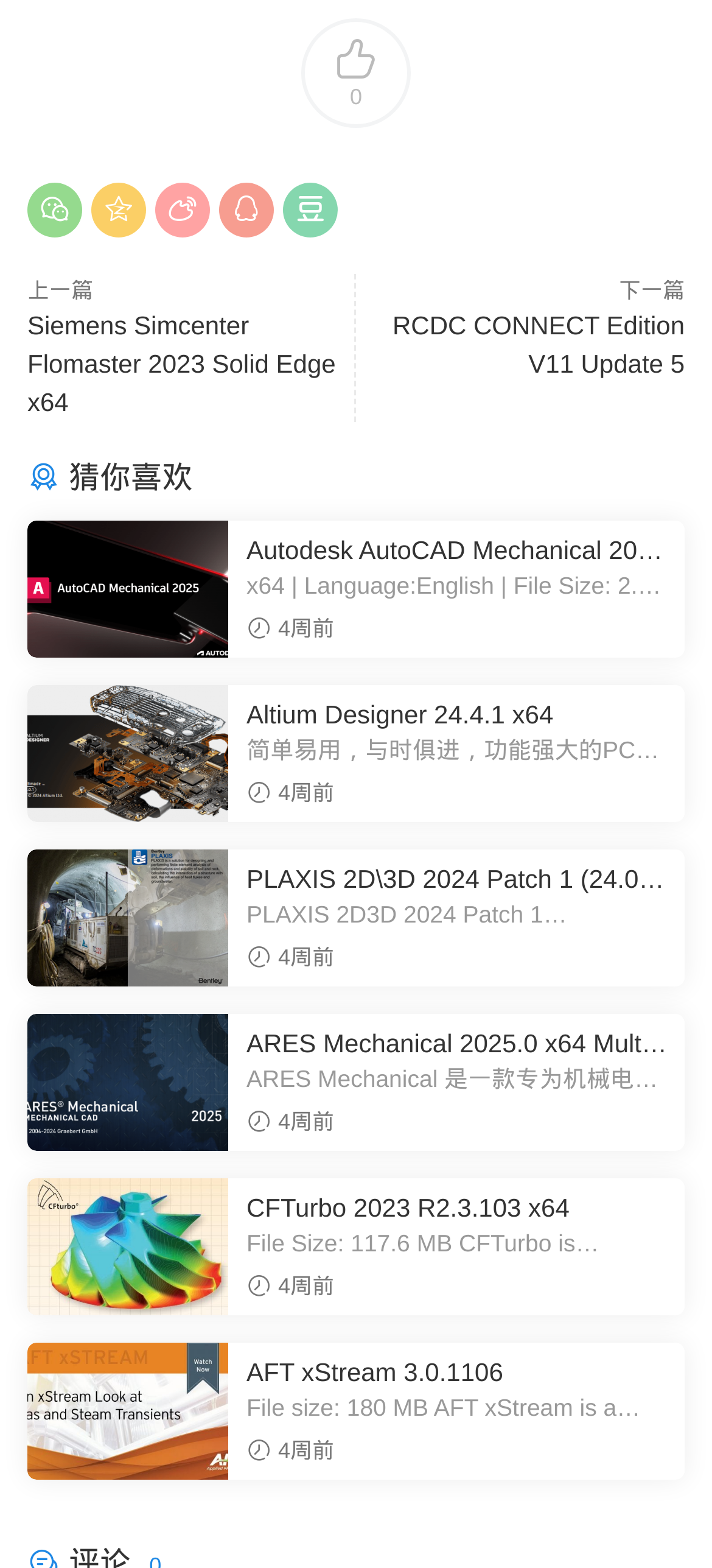Reply to the question with a brief word or phrase: How many weeks ago was ARES Mechanical 2025.0 x64 Multilingual posted?

4 weeks